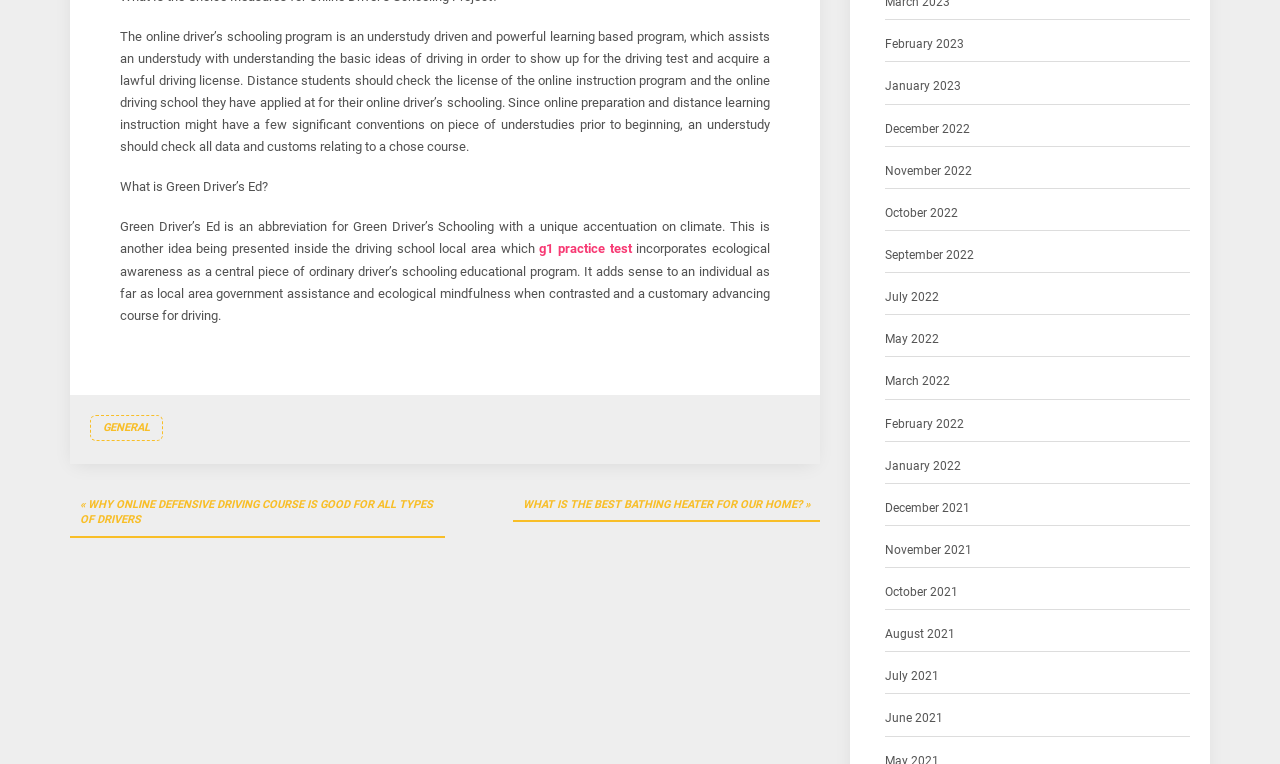What is the main topic of this webpage?
Give a single word or phrase answer based on the content of the image.

Driver's Ed